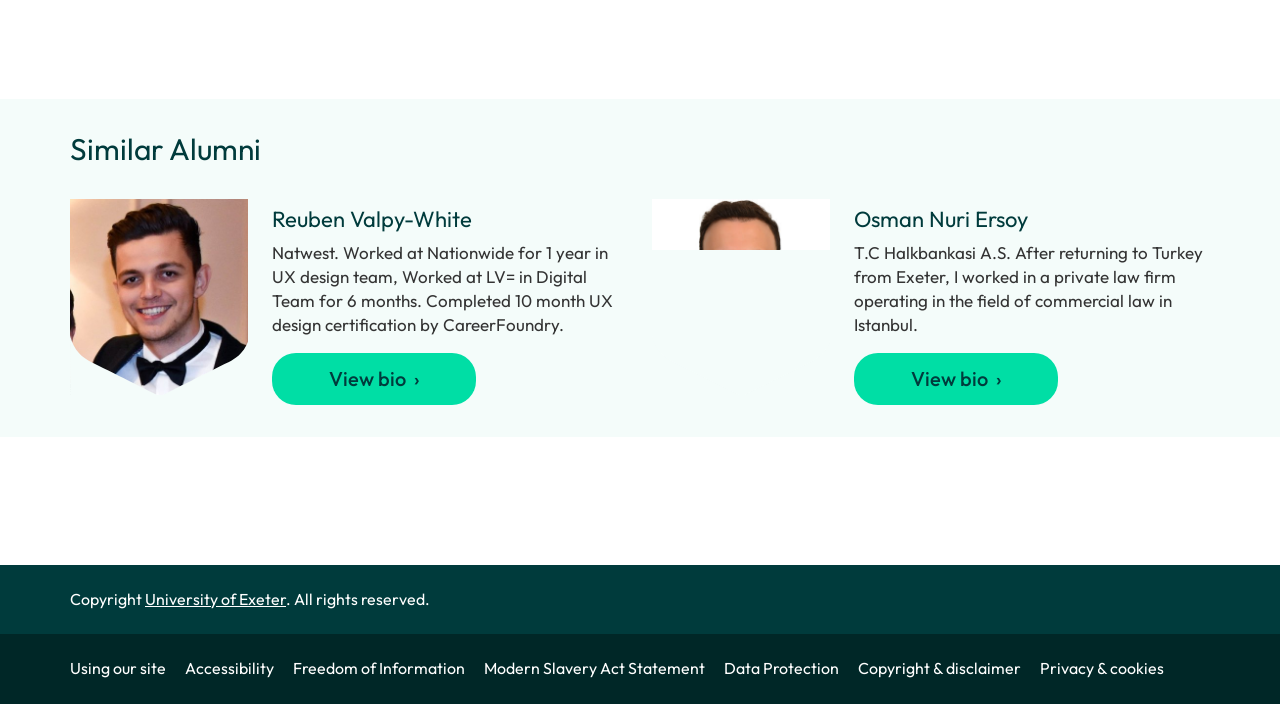Identify the bounding box coordinates of the region that needs to be clicked to carry out this instruction: "Check Copyright & disclaimer". Provide these coordinates as four float numbers ranging from 0 to 1, i.e., [left, top, right, bottom].

[0.67, 0.935, 0.81, 0.963]